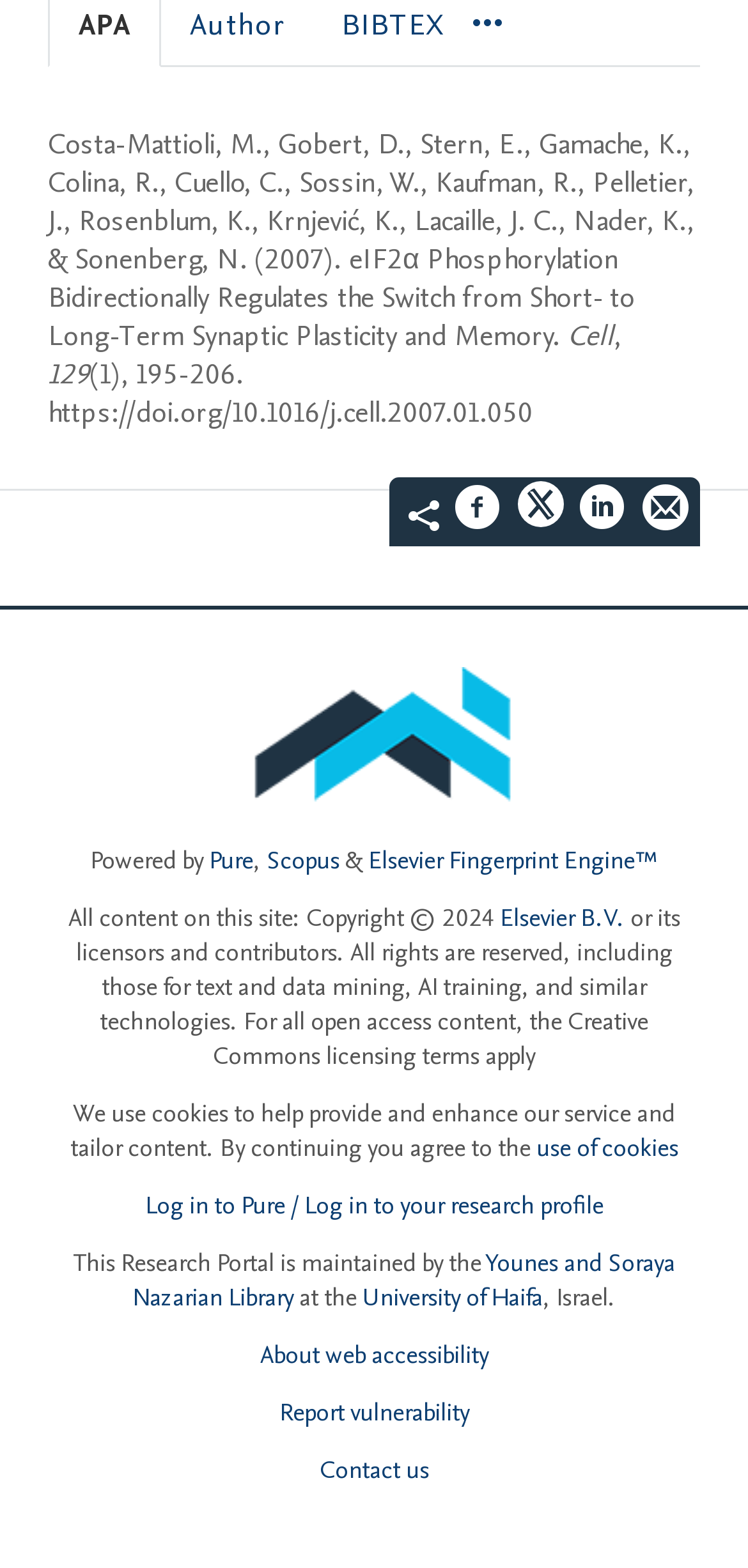Find the bounding box coordinates of the element to click in order to complete this instruction: "Visit University of Haifa website". The bounding box coordinates must be four float numbers between 0 and 1, denoted as [left, top, right, bottom].

[0.485, 0.816, 0.726, 0.838]